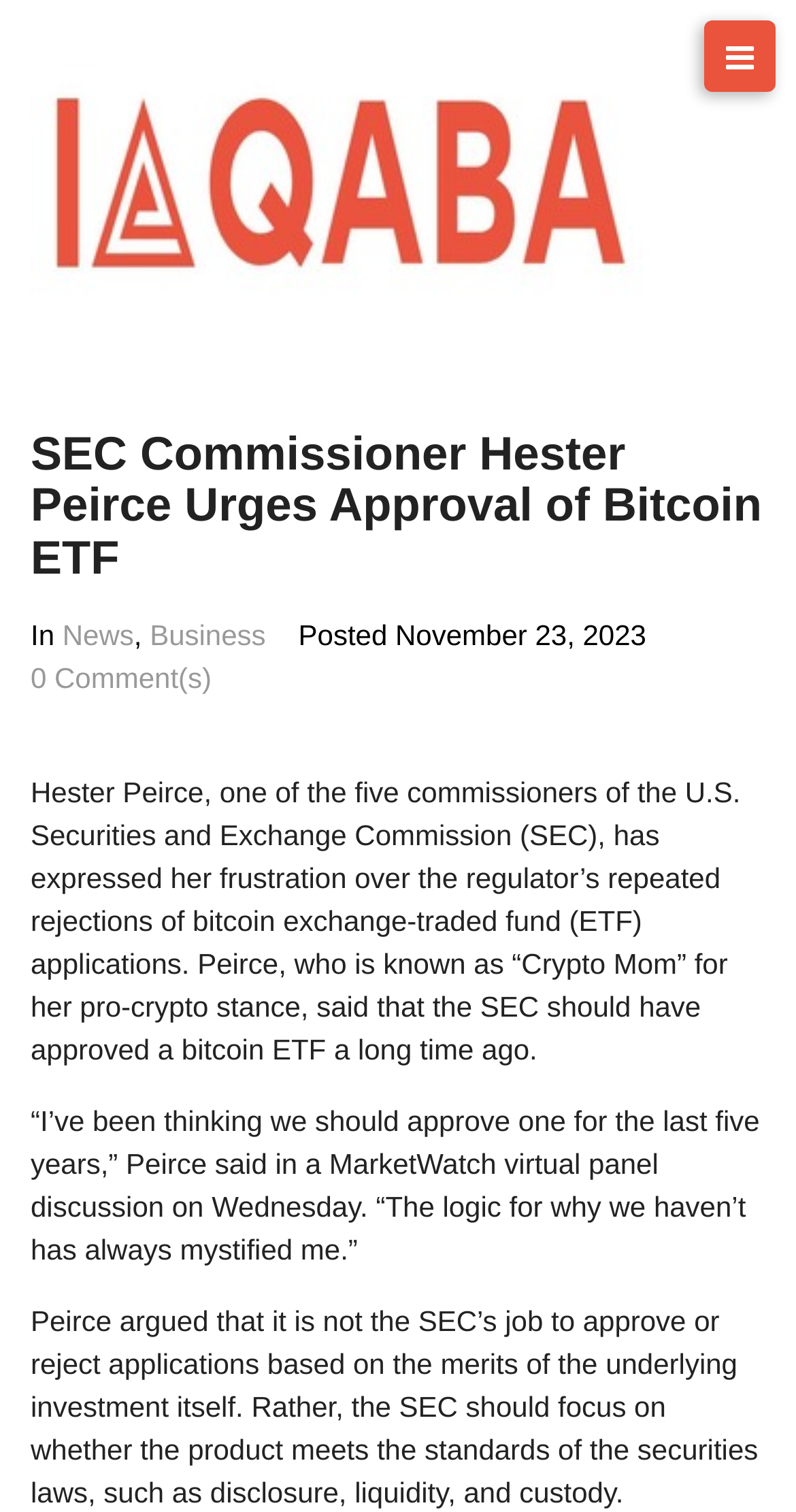Who is known as 'Crypto Mom'?
Please give a well-detailed answer to the question.

Based on the webpage content, Hester Peirce is referred to as 'Crypto Mom' due to her pro-crypto stance.